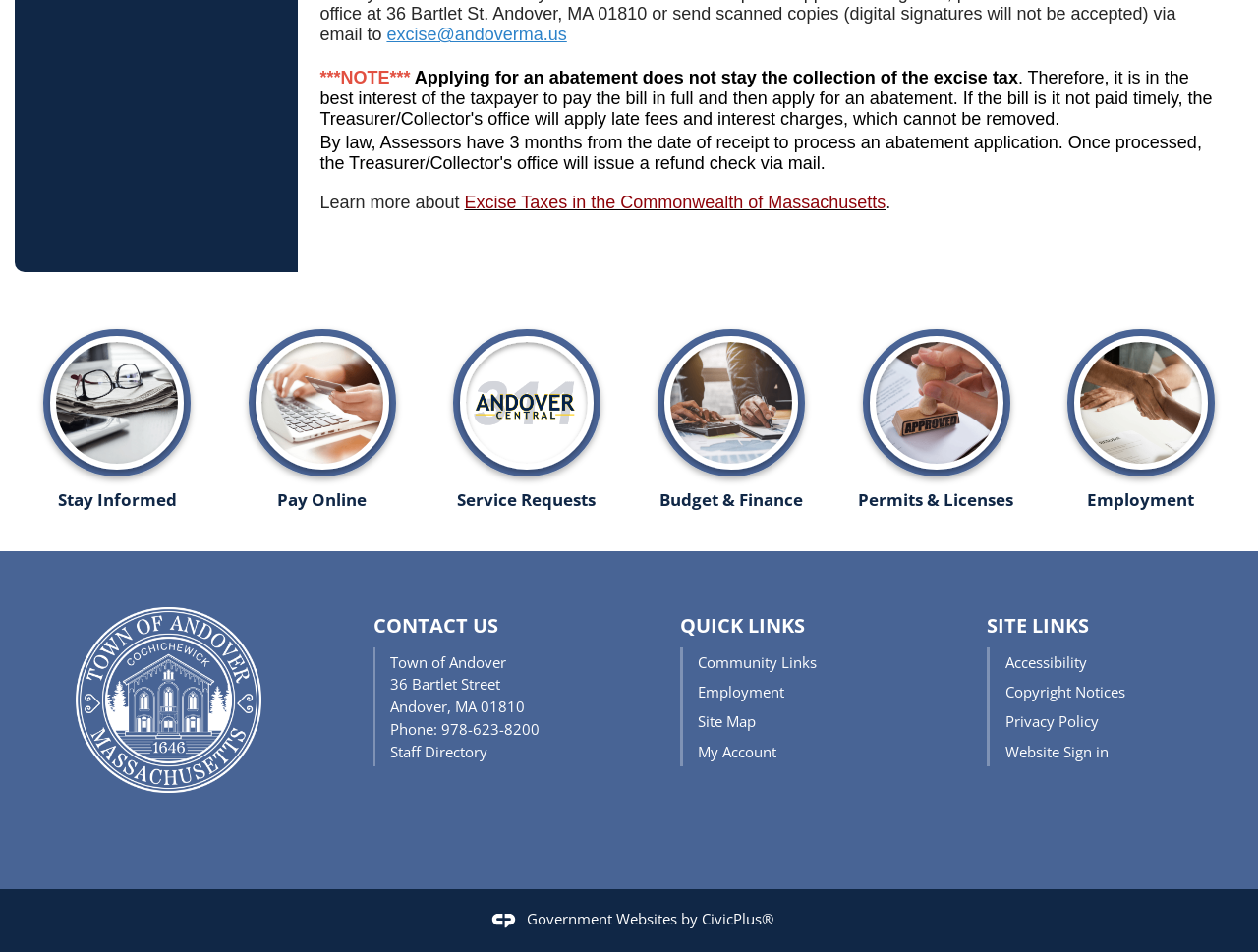Indicate the bounding box coordinates of the element that must be clicked to execute the instruction: "Click the 'Pay Online' link". The coordinates should be given as four float numbers between 0 and 1, i.e., [left, top, right, bottom].

[0.175, 0.328, 0.337, 0.535]